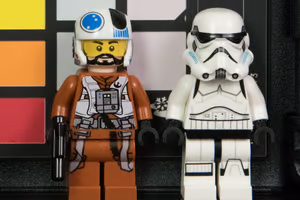Answer the following query with a single word or phrase:
What is the stormtrooper's armor color?

white